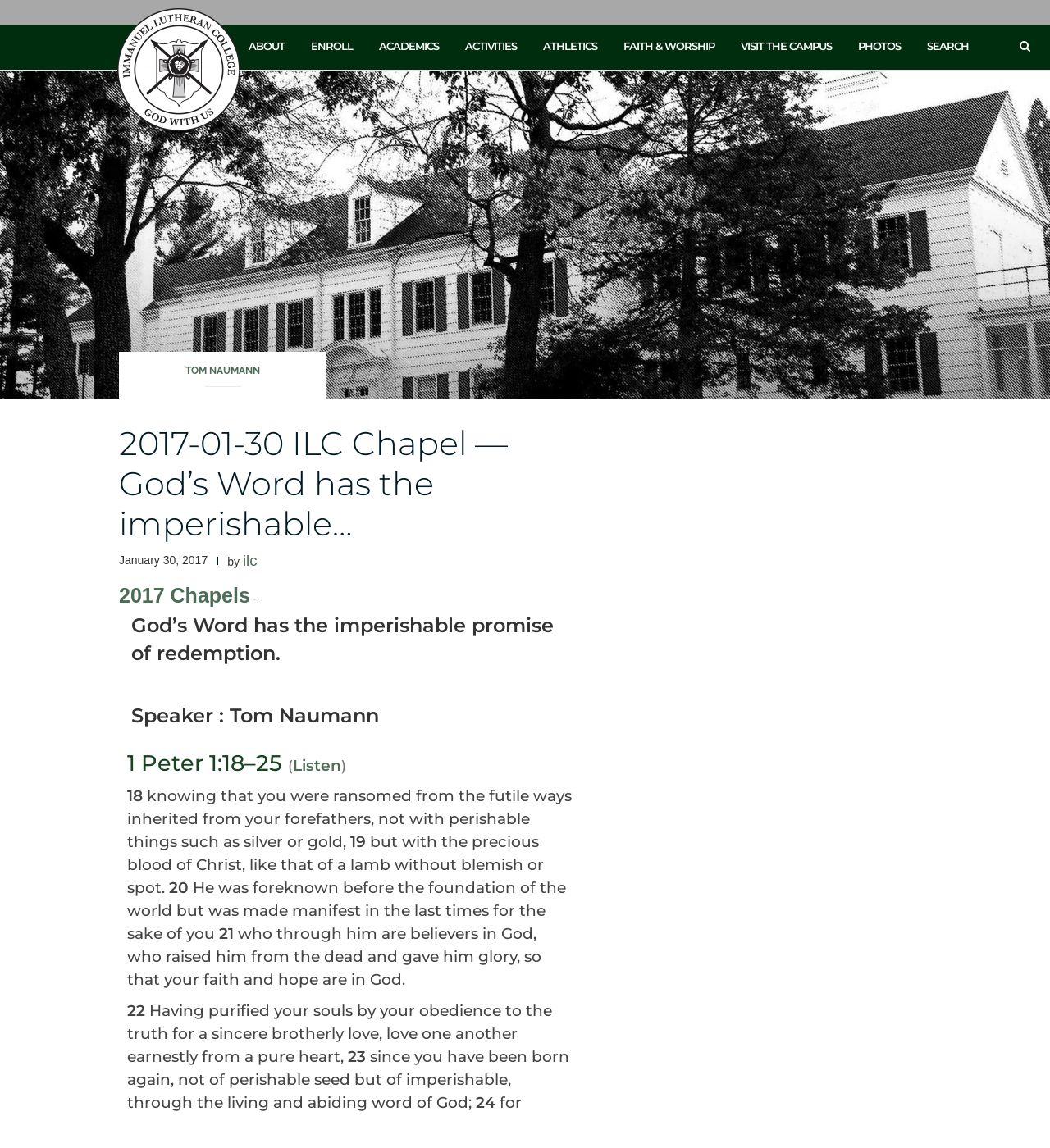Provide an in-depth description of the elements and layout of the webpage.

This webpage is about a sermon from Immanuel Lutheran High School, College, and Seminary, specifically 1 Peter 1:18-25. At the top left, there is an image of the school's logo. Below the logo, there are nine links in a row, including "ABOUT", "ENROLL", "ACADEMICS", and others, which seem to be the main navigation menu of the website.

Below the navigation menu, there is a heading that reads "2017-01-30 ILC Chapel — God’s Word has the imperishable…", followed by a link with the same text. To the right of the heading, there is a time element, and below it, there is a static text "January 30, 2017". Next to the date, there is a link "ilc" and a static text "by".

The main content of the webpage is a sermon transcript, which starts with the verse "1 Peter 1:18–25 (Listen)" and is followed by a link to listen to the sermon. The transcript is divided into verses, each starting with a verse number (e.g., "18", "19", etc.) and followed by the corresponding text. The sermon is given by Tom Naumann, as indicated by the static text "Speaker : Tom Naumann".

At the bottom of the webpage, there is a complementary section that spans the entire width of the page, but its content is not clear.